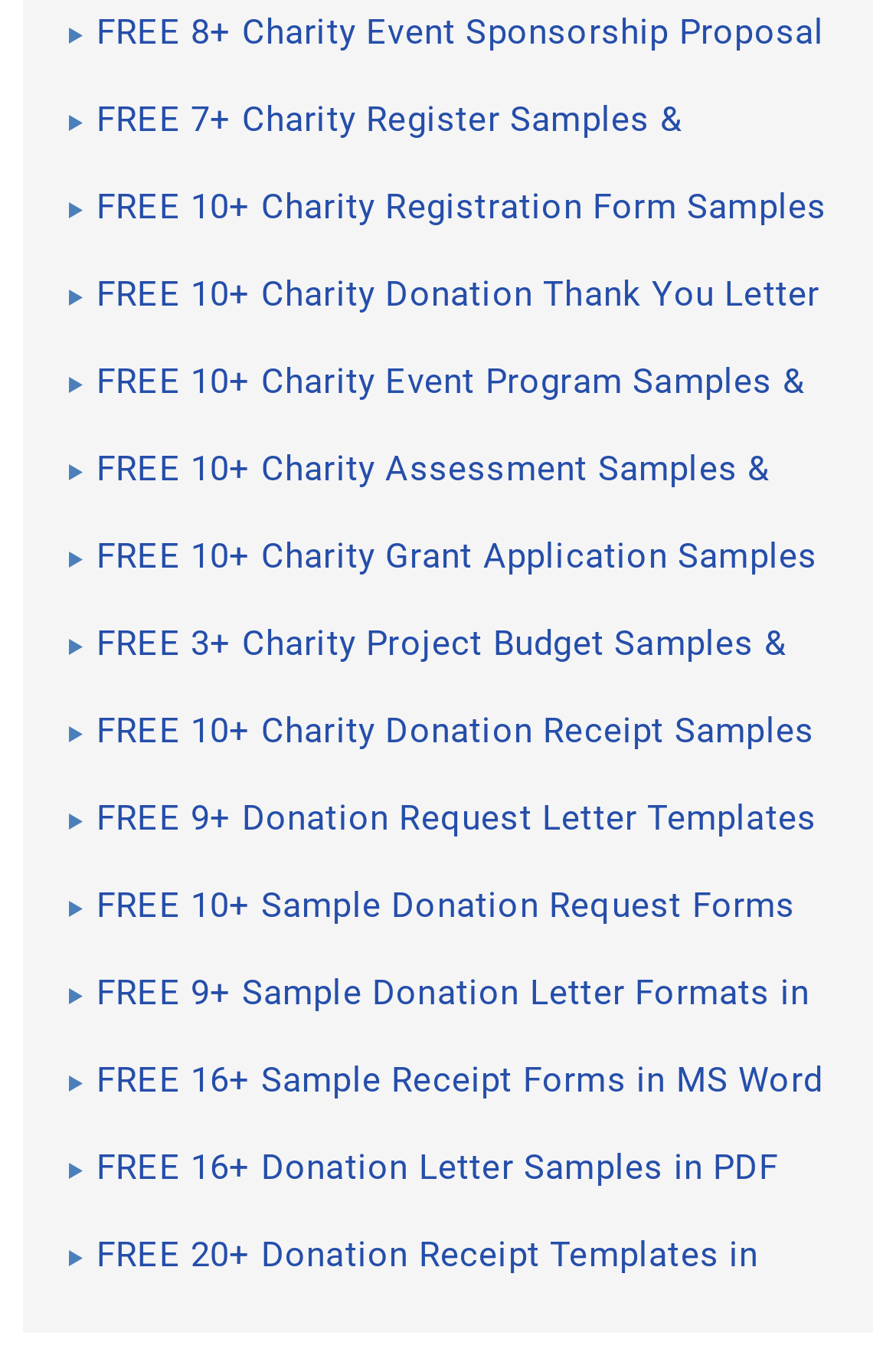Using the information shown in the image, answer the question with as much detail as possible: What type of file format is the charity donation thank you letter sample in?

From the webpage, I can see that the fourth link is 'FREE 10+ Charity Donation Thank You Letter Samples & Templates...'. The description mentions 'MS Word', which suggests that the charity donation thank you letter sample is available in MS Word file format.